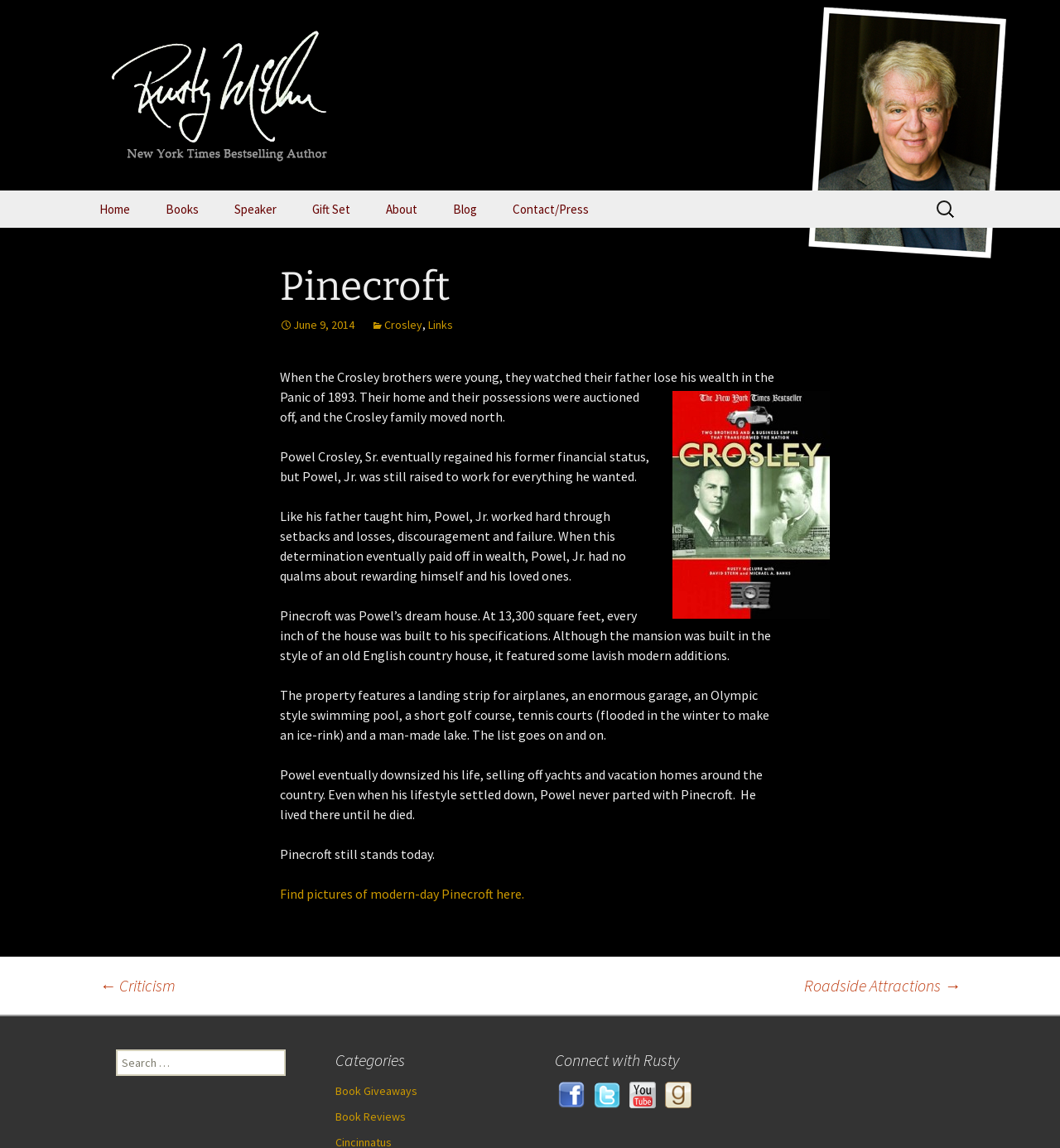Please mark the bounding box coordinates of the area that should be clicked to carry out the instruction: "Check Rusty McClure on Facebook".

[0.523, 0.946, 0.555, 0.959]